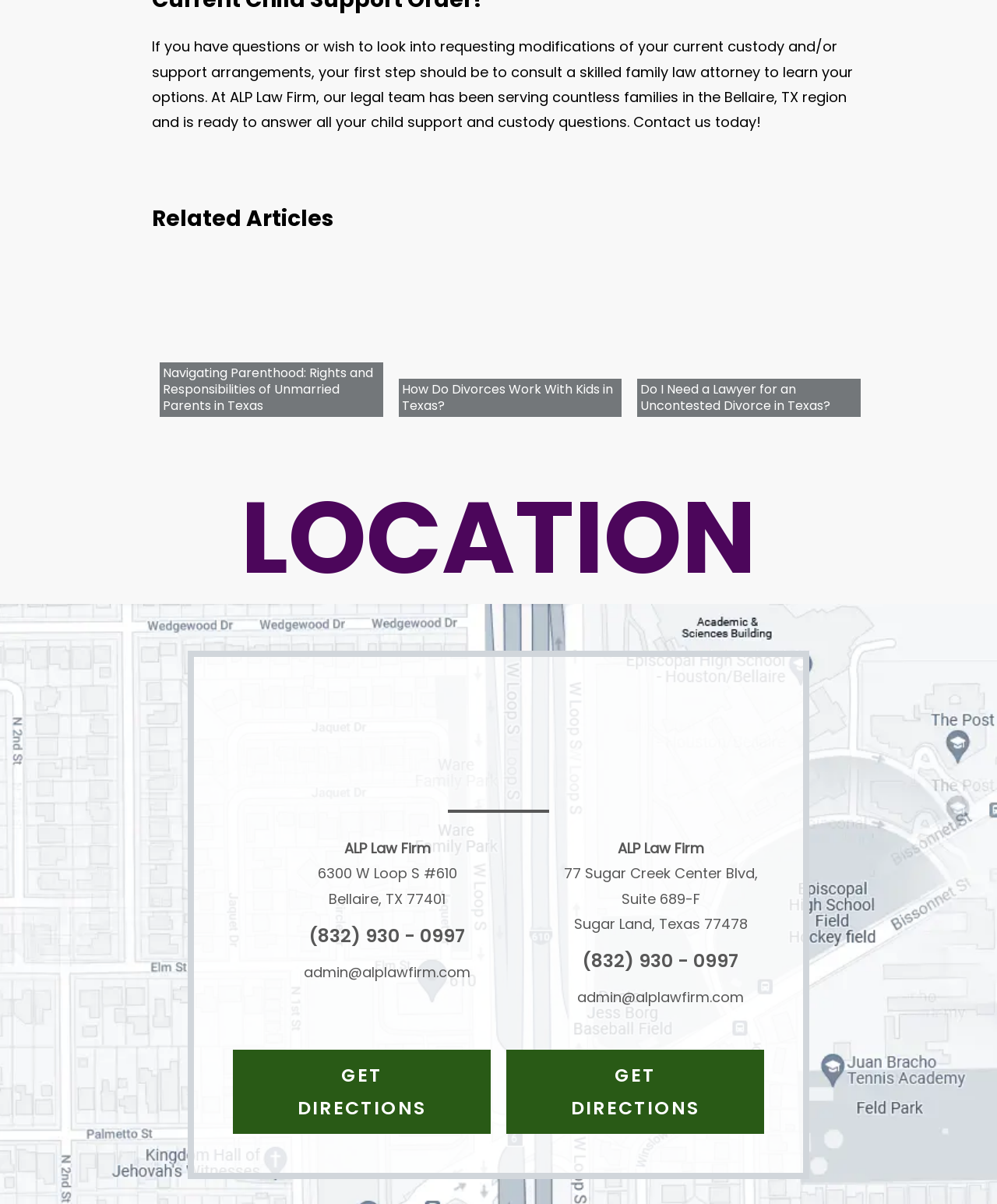Please identify the bounding box coordinates of the area that needs to be clicked to fulfill the following instruction: "Call ALP Law Firm at (832) 930 - 0997."

[0.279, 0.764, 0.466, 0.791]